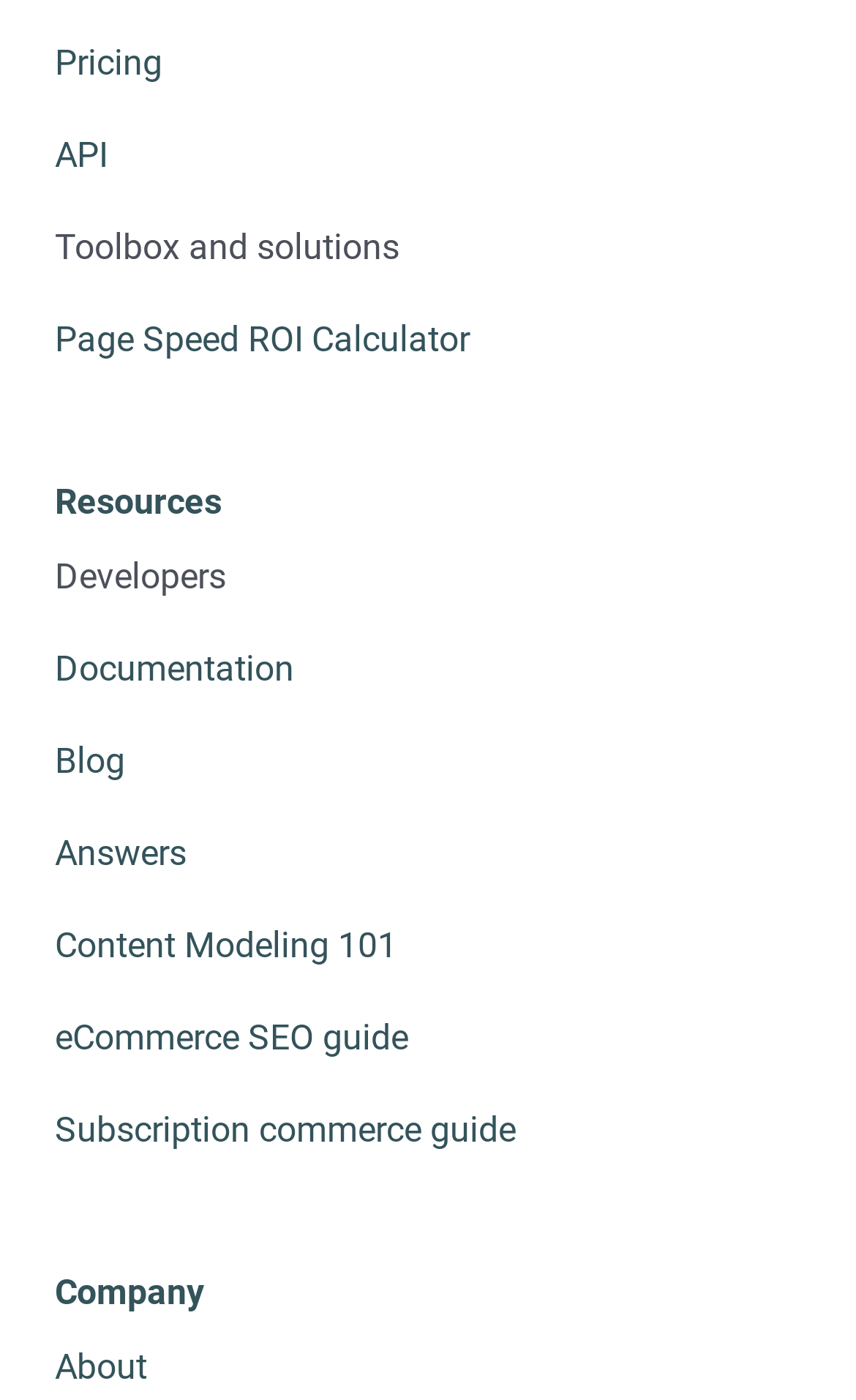Based on the provided description, "Page Speed ROI Calculator", find the bounding box of the corresponding UI element in the screenshot.

[0.064, 0.219, 0.936, 0.269]